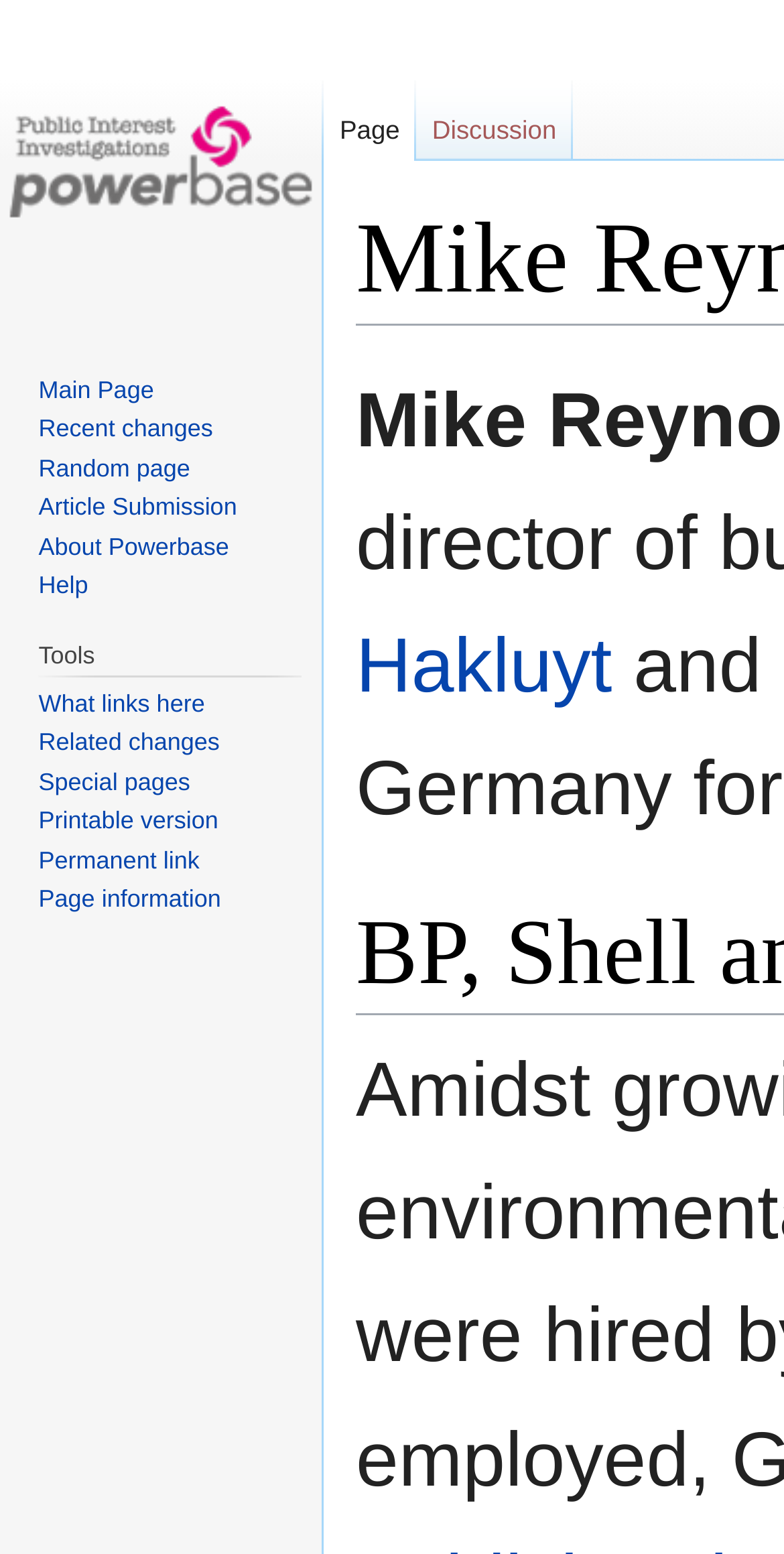Identify the bounding box coordinates of the section to be clicked to complete the task described by the following instruction: "jump to navigation". The coordinates should be four float numbers between 0 and 1, formatted as [left, top, right, bottom].

[0.602, 0.21, 0.765, 0.23]